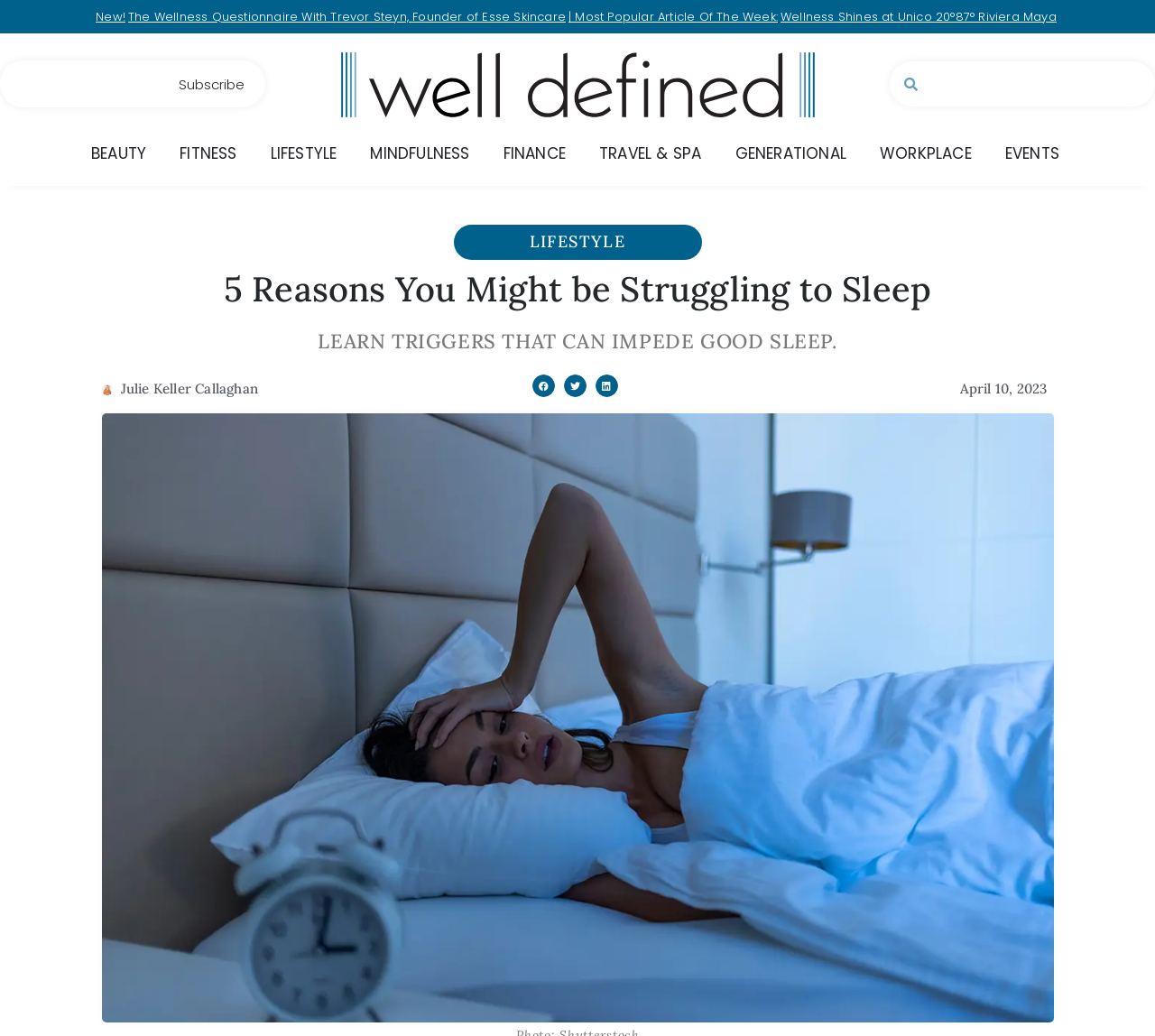Can you identify the bounding box coordinates of the clickable region needed to carry out this instruction: 'Search for wellness articles'? The coordinates should be four float numbers within the range of 0 to 1, stated as [left, top, right, bottom].

[0.795, 0.06, 1.0, 0.103]